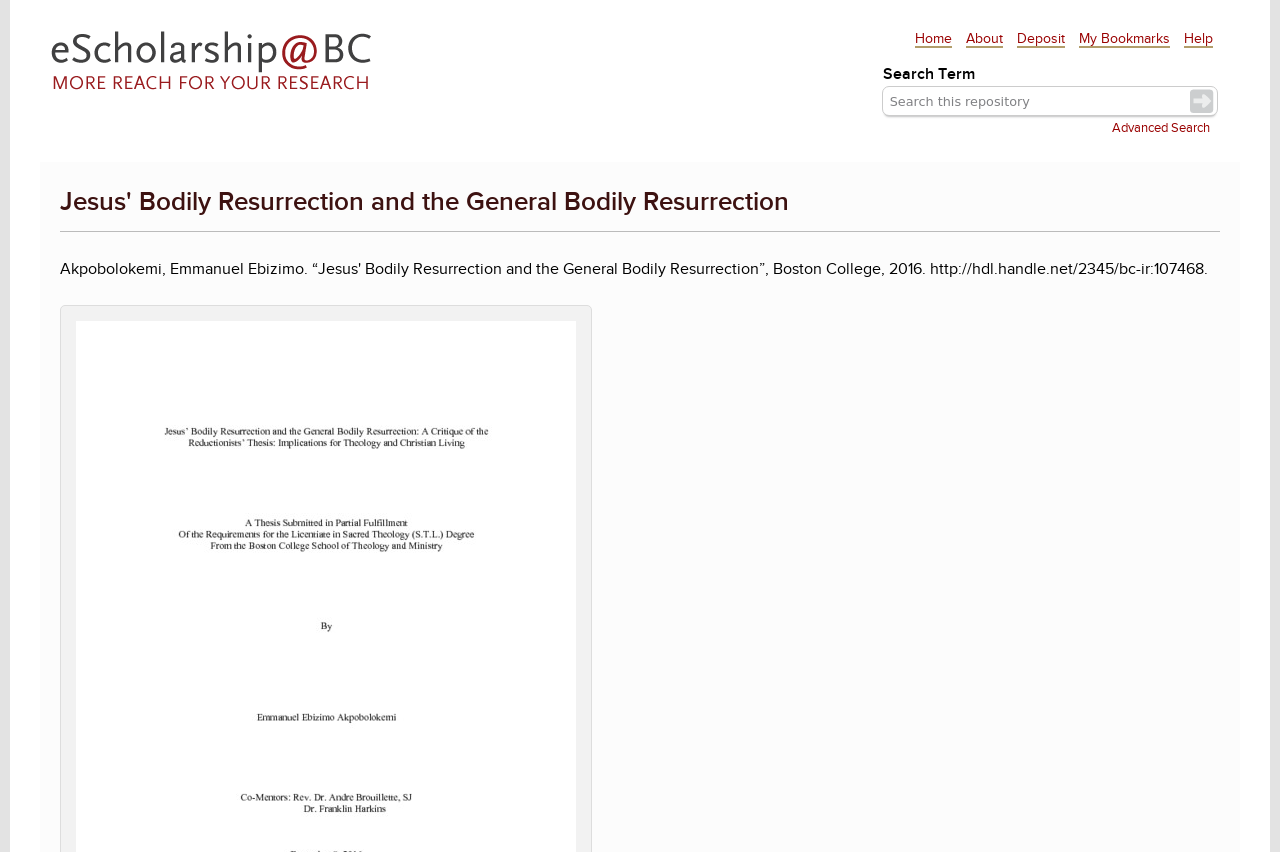Identify the bounding box coordinates of the clickable region necessary to fulfill the following instruction: "perform advanced search". The bounding box coordinates should be four float numbers between 0 and 1, i.e., [left, top, right, bottom].

[0.869, 0.136, 0.945, 0.164]